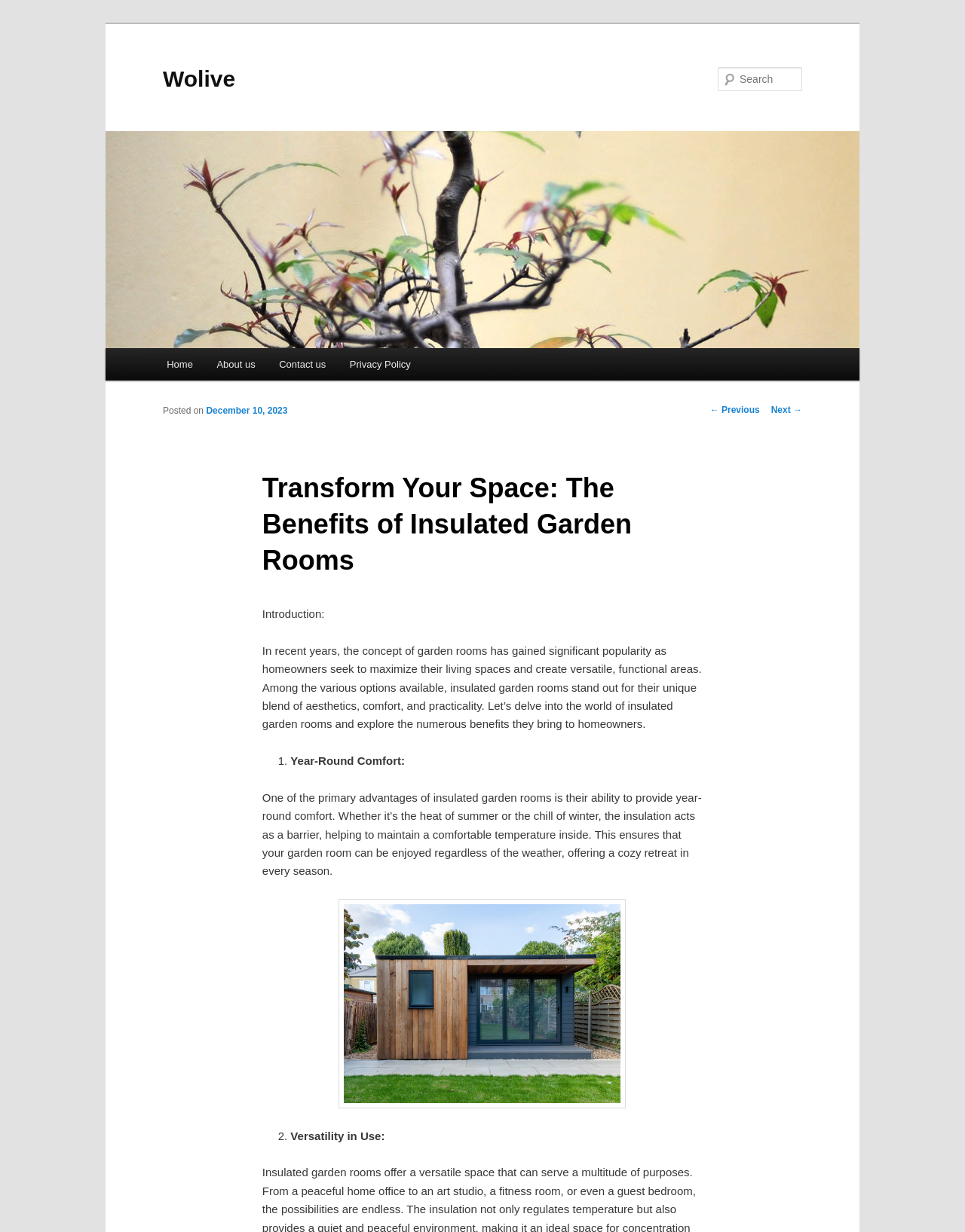Provide a one-word or short-phrase response to the question:
What is the topic of the current article?

Insulated garden rooms